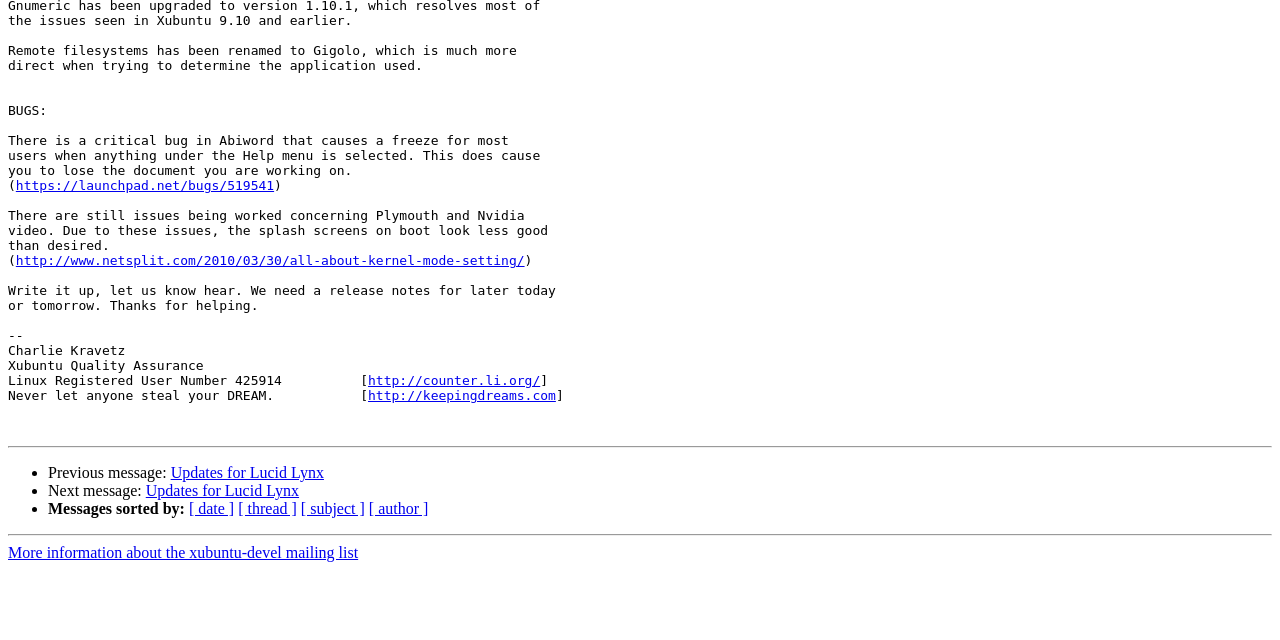Locate the UI element that matches the description parent_node: Name name="et_pb_contact_name_0" placeholder="Name" in the webpage screenshot. Return the bounding box coordinates in the format (top-left x, top-left y, bottom-right x, bottom-right y), with values ranging from 0 to 1.

None